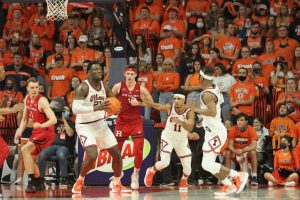Describe all the aspects of the image extensively.

In a vibrant collegiate basketball atmosphere, players from the Illinois Fighting Illini are seen in action during a high-energy game. The court is alive with excitement as Illinois athletes, dressed in their distinctive white uniforms, maneuver strategically to outplay their opponents, who are clad in red. The backdrop is filled with enthusiastic fans, predominantly wearing orange, showcasing their support for the Illini. Amidst the action, one player is poised to make a crucial play, while another teammate prepares to receive the ball. This moment embodies the competitive spirit and teamwork that defines college basketball, capturing the thrill of the game in its entirety.